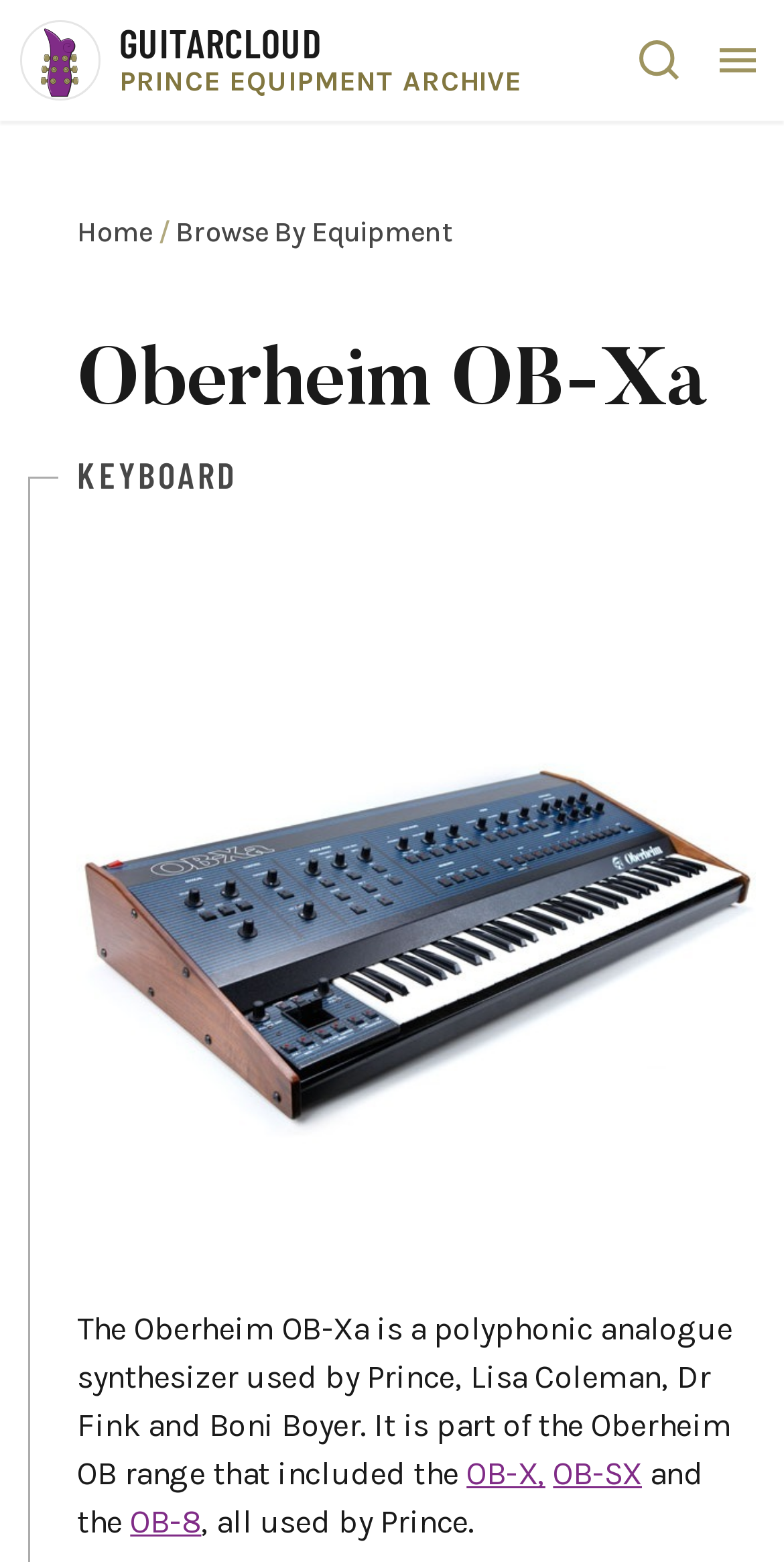Who used the Oberheim OB-Xa synthesizer?
Answer the question with as much detail as you can, using the image as a reference.

The webpage content mentions that the Oberheim OB-Xa synthesizer was used by Prince, Lisa Coleman, Dr Fink, and Boni Boyer, as stated in the sentence 'The Oberheim OB-Xa is a polyphonic analogue synthesizer used by Prince, Lisa Coleman, Dr Fink and Boni Boyer.'